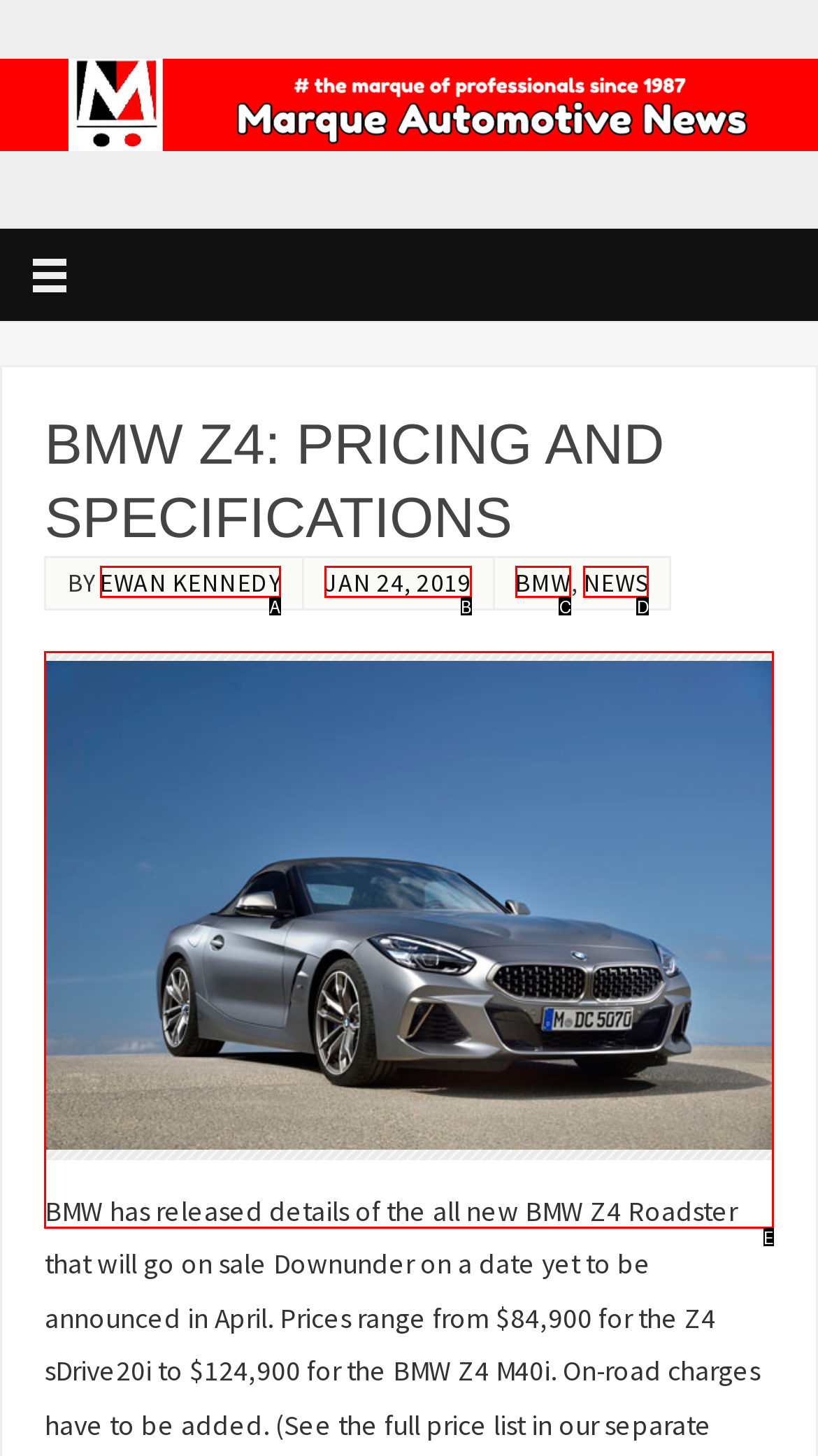Identify the option that corresponds to the description: Ewan Kennedy 
Provide the letter of the matching option from the available choices directly.

A